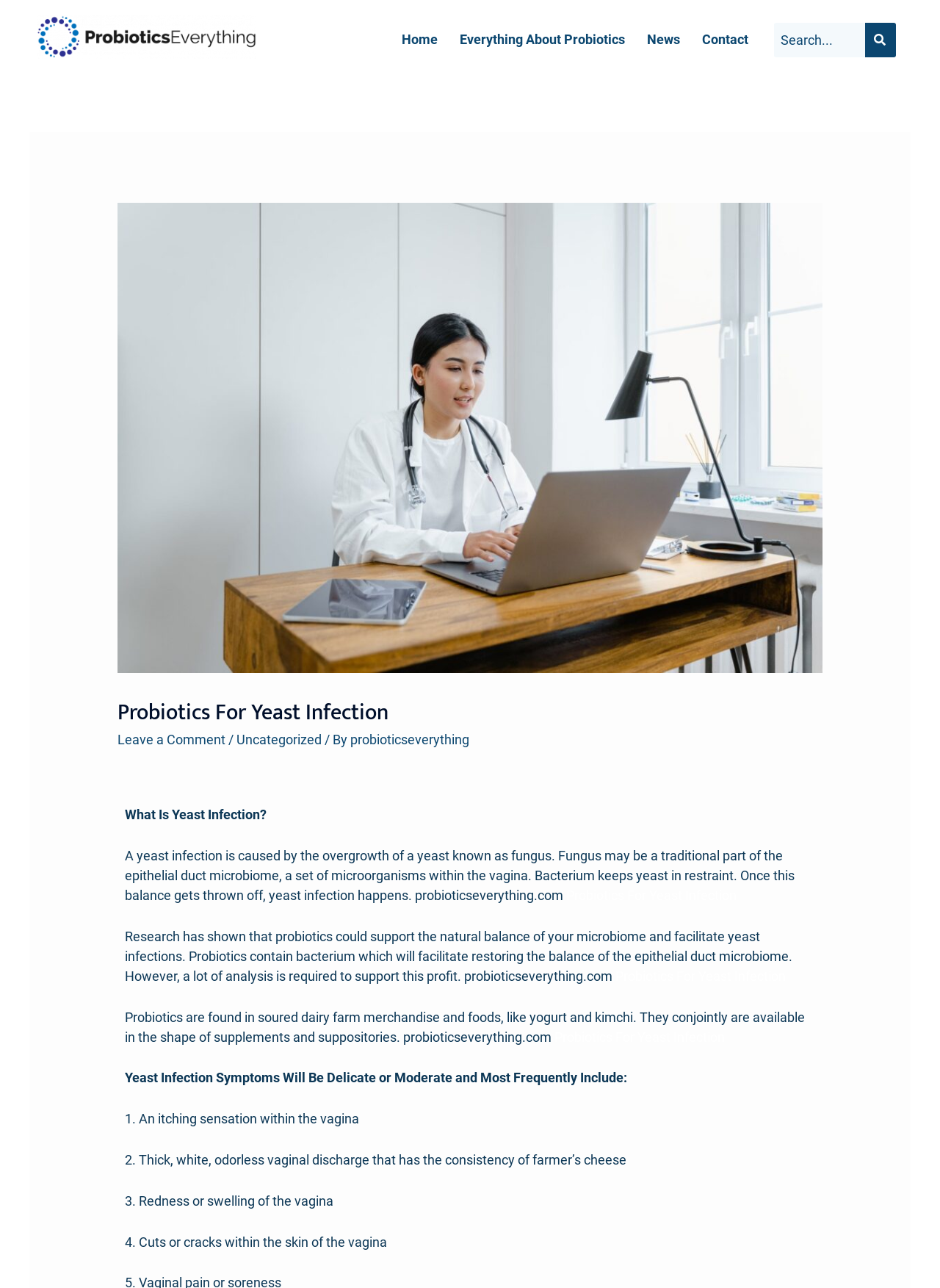Determine the bounding box for the described UI element: "III (OSINT) Training".

None